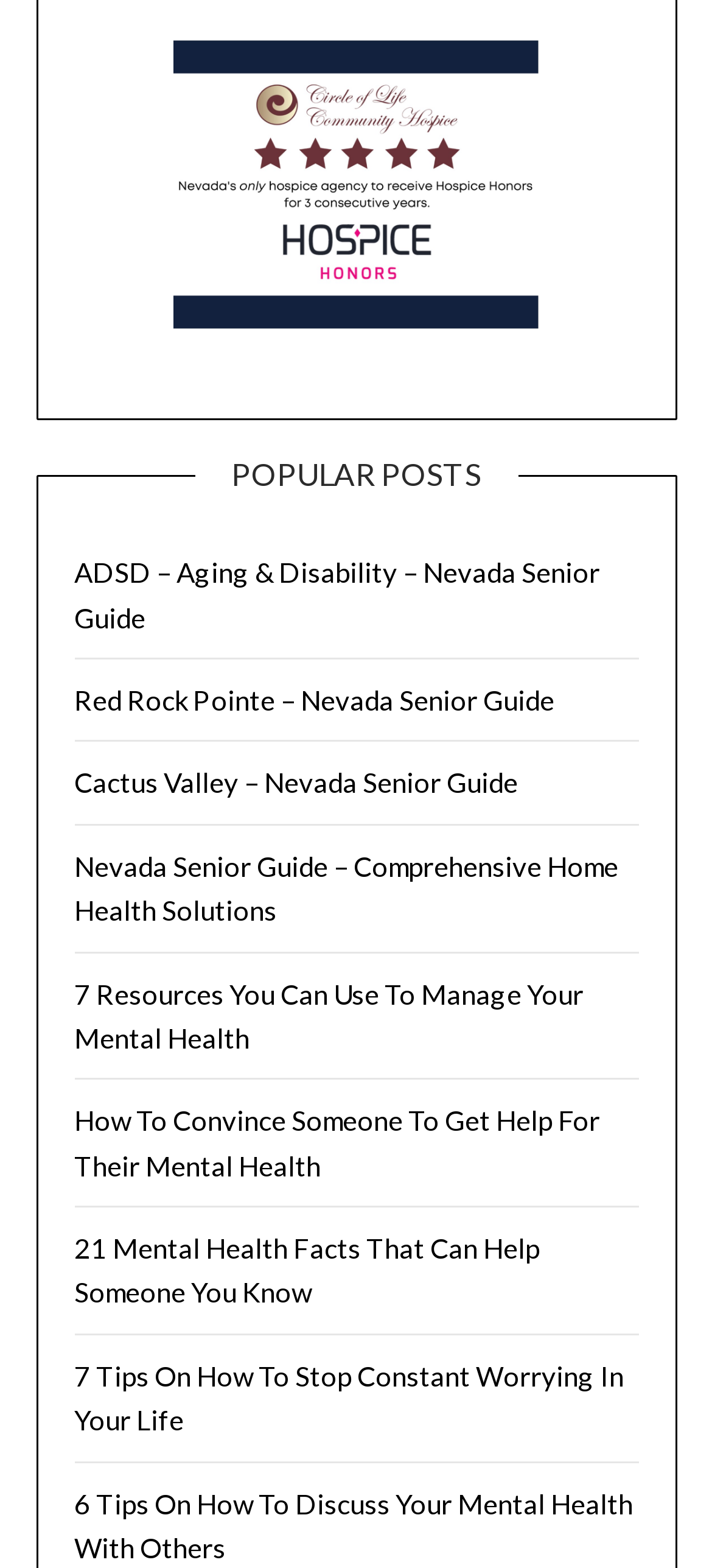Provide a short answer to the following question with just one word or phrase: How many links are listed under popular posts?

8